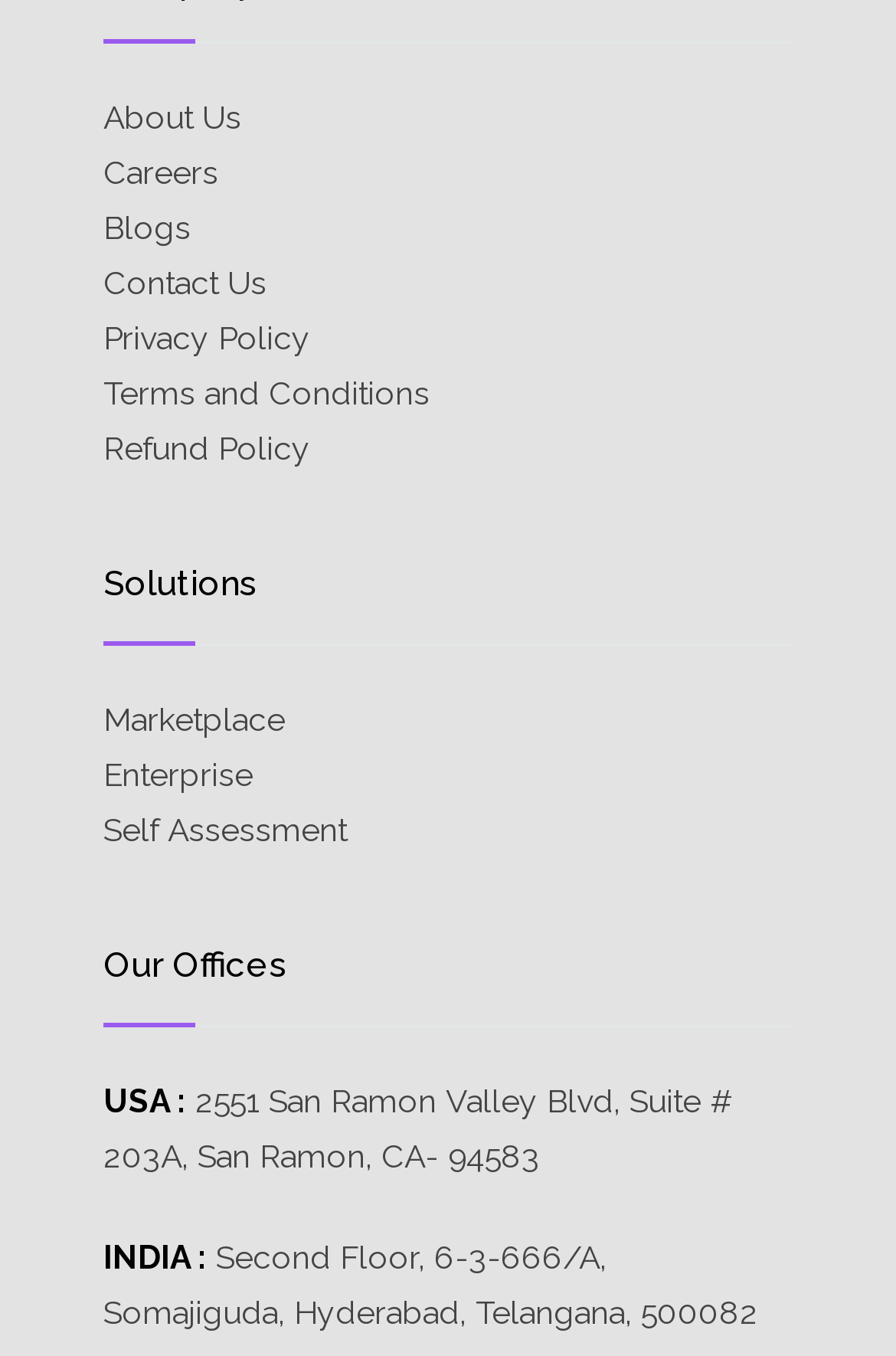What is the address of the USA office?
Answer the question with as much detail as possible.

I found the address of the USA office by looking for the StaticText element with the text 'USA :' and then finding the adjacent StaticText element with the address information, which is located at a bounding box coordinate of [0.115, 0.798, 0.818, 0.866].